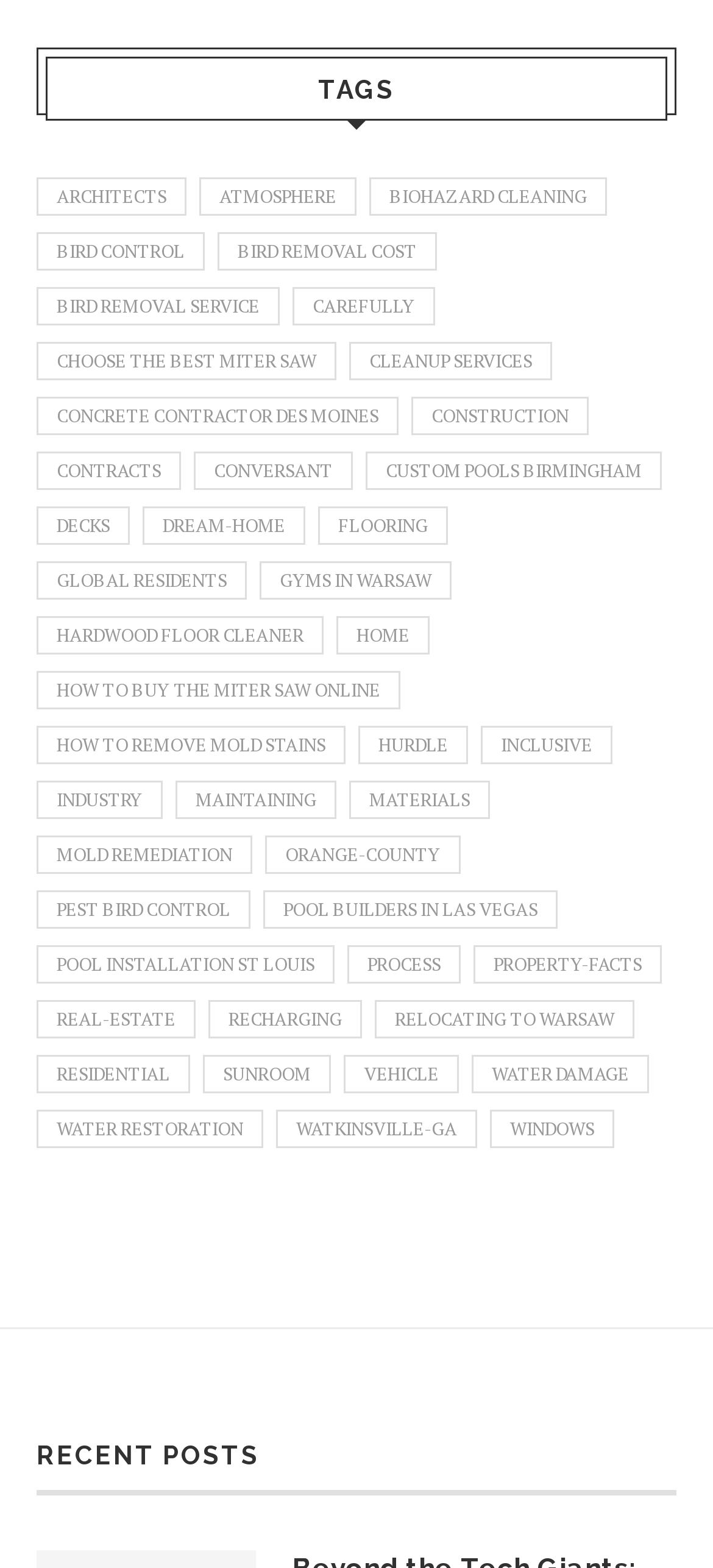Kindly determine the bounding box coordinates for the area that needs to be clicked to execute this instruction: "Click on the 'bird removal cost' link".

[0.305, 0.148, 0.613, 0.172]